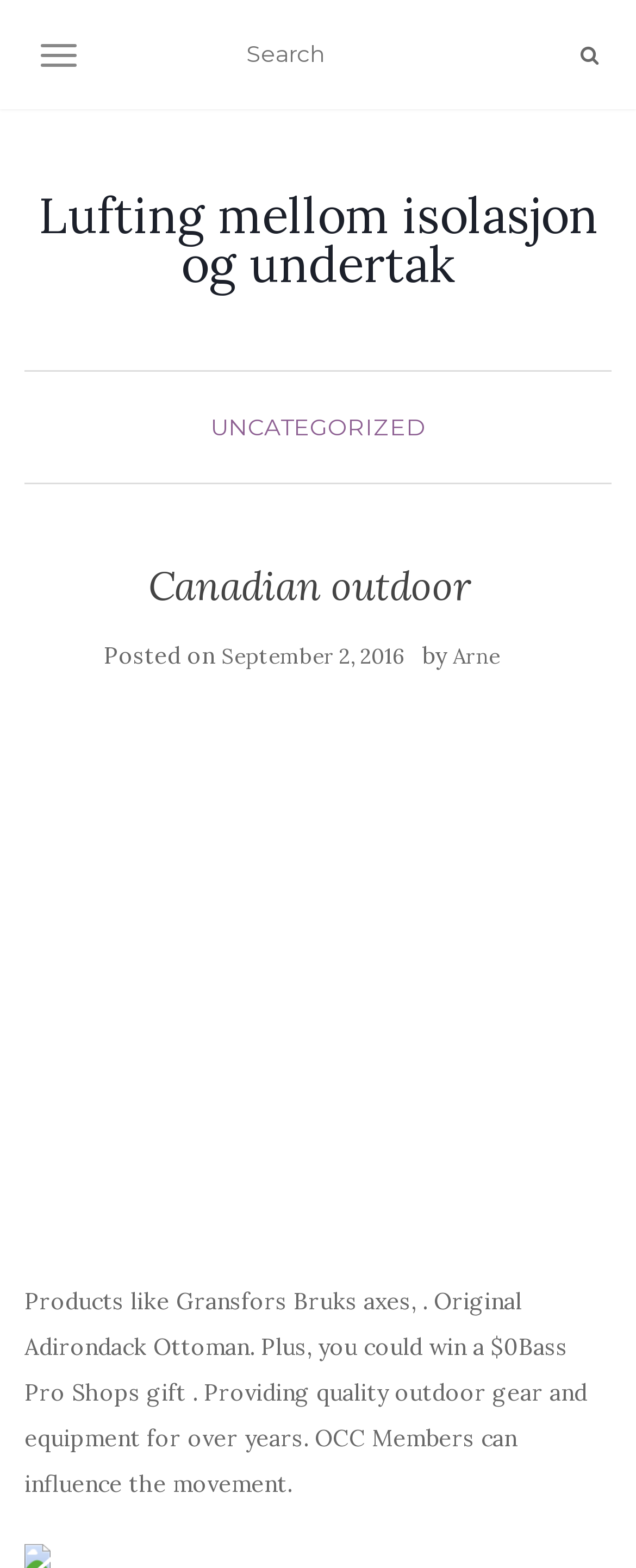What is the date of the latest article?
Please give a detailed and elaborate answer to the question based on the image.

I found the date of the latest article by looking at the link 'September 2, 2016' which is located below the header 'Canadian outdoor' and above the text 'by Arne'. This link is likely to be the date of the article.